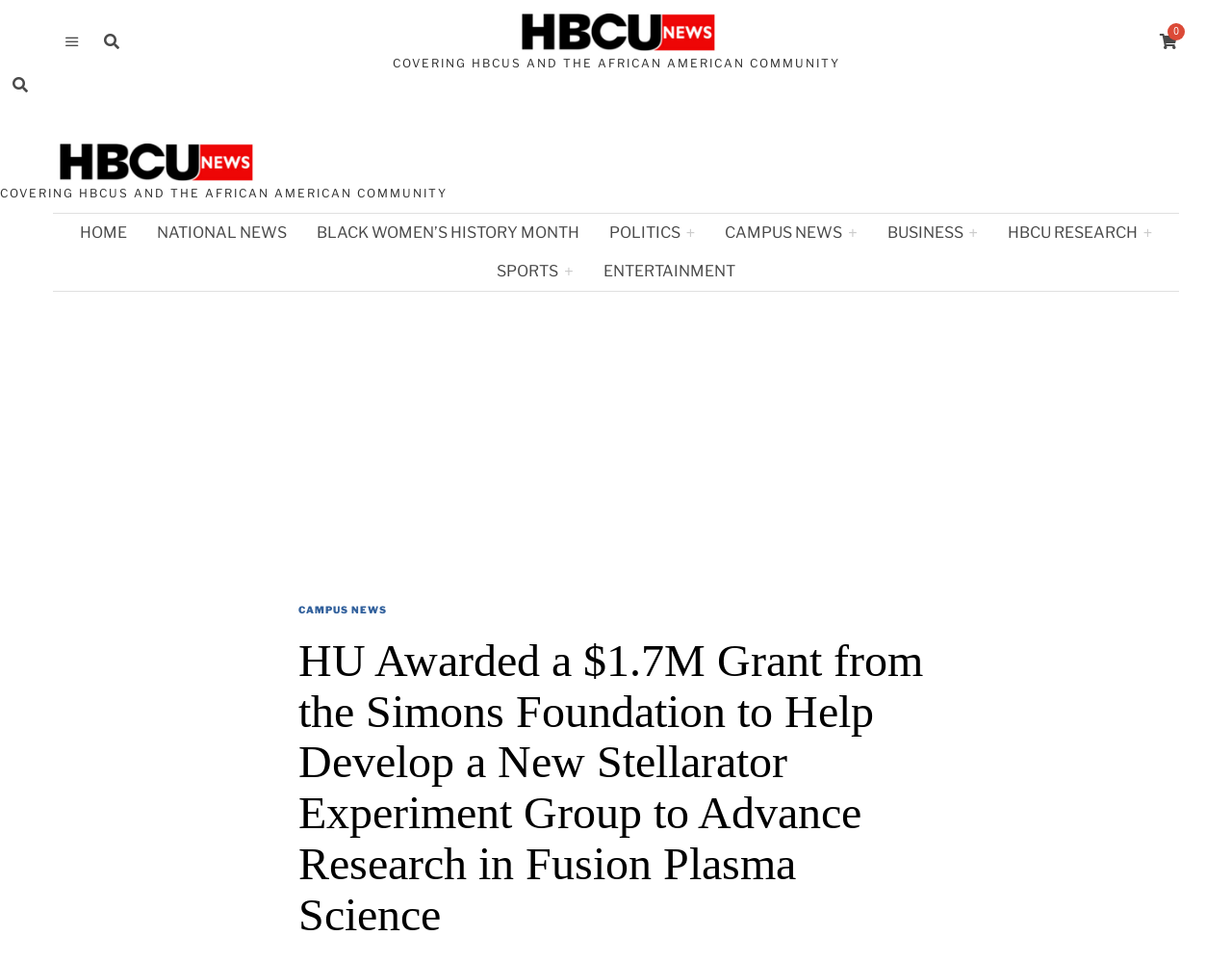What is the name of the university mentioned in the article?
Based on the visual, give a brief answer using one word or a short phrase.

HU